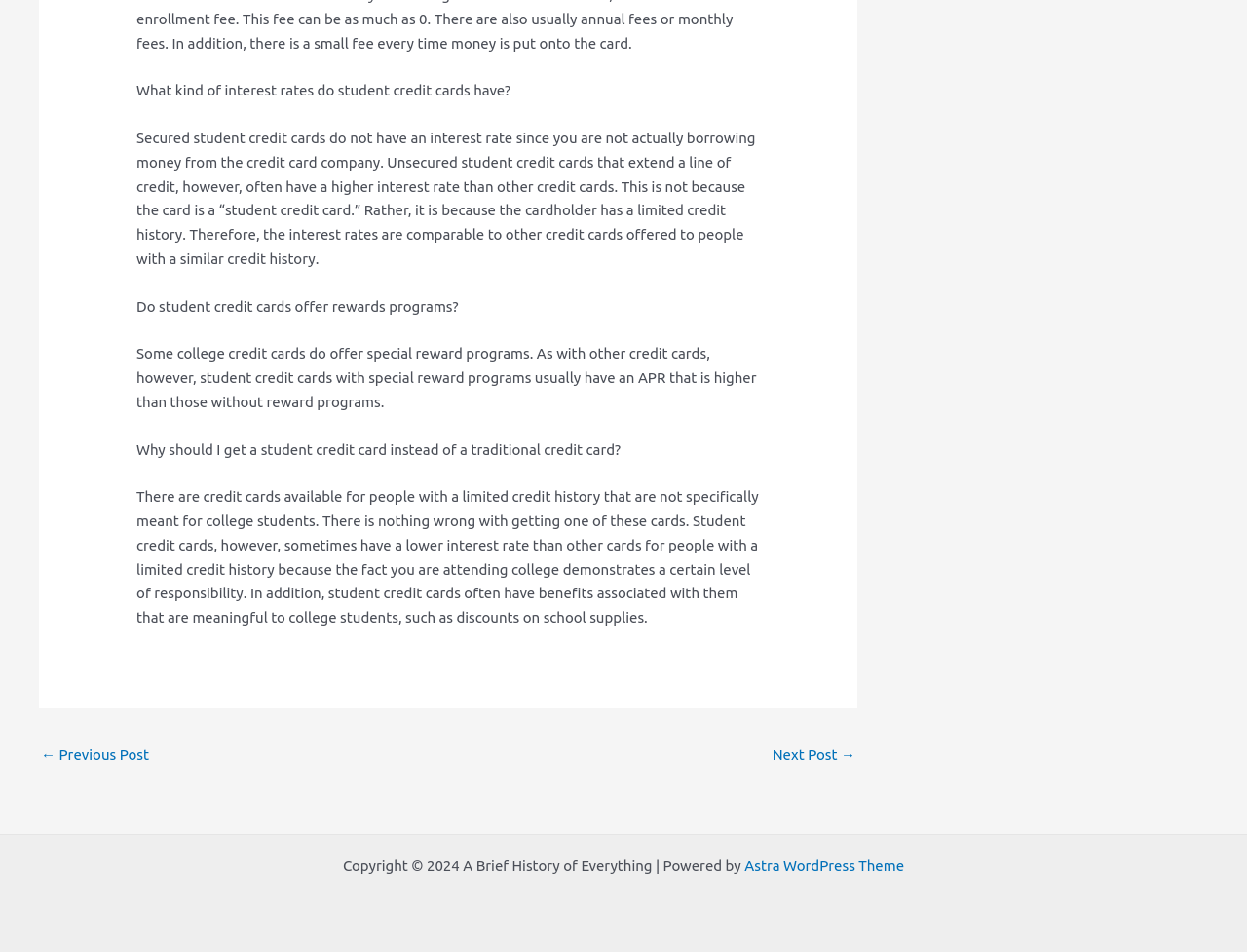Why do student credit cards sometimes have a lower interest rate?
Using the information from the image, provide a comprehensive answer to the question.

The text states that student credit cards sometimes have a lower interest rate than other cards for people with a limited credit history because the fact you are attending college demonstrates a certain level of responsibility.